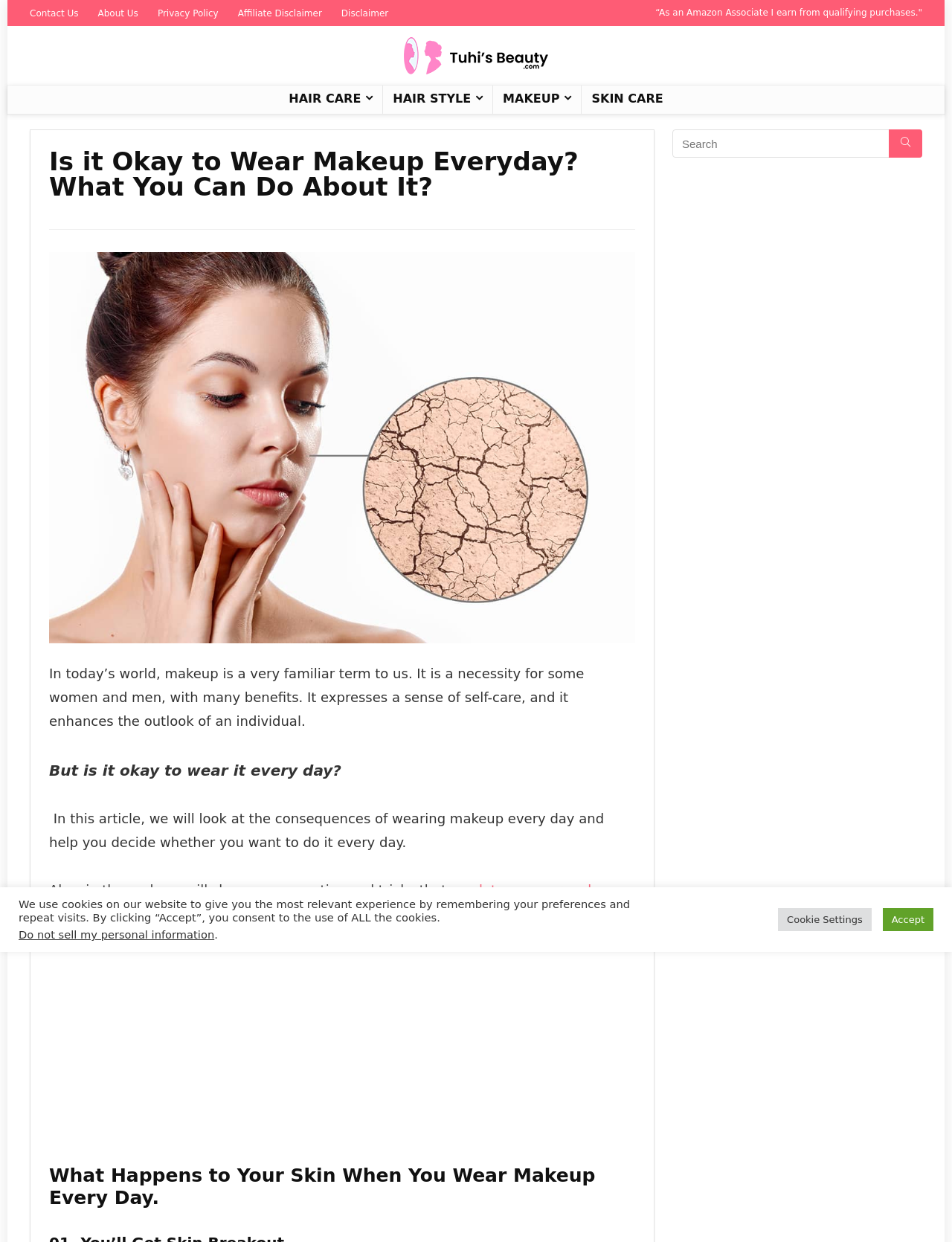What is the category of the link 'HAIR CARE'?
Please provide a comprehensive answer based on the visual information in the image.

The link 'HAIR CARE' is categorized under hair-related topics, as it is grouped with other links such as 'HAIR STYLE' and 'MAKEUP', which suggests that it is related to hair care and styling.